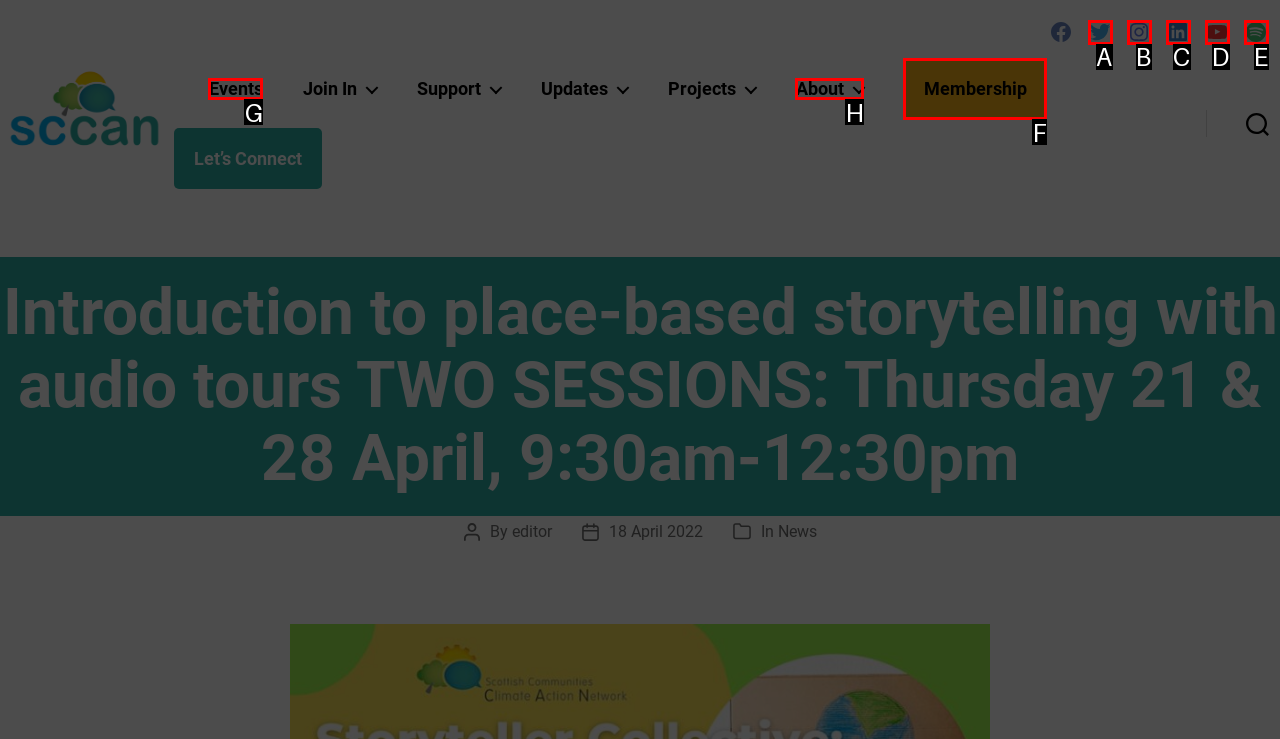Identify the matching UI element based on the description: About
Reply with the letter from the available choices.

H